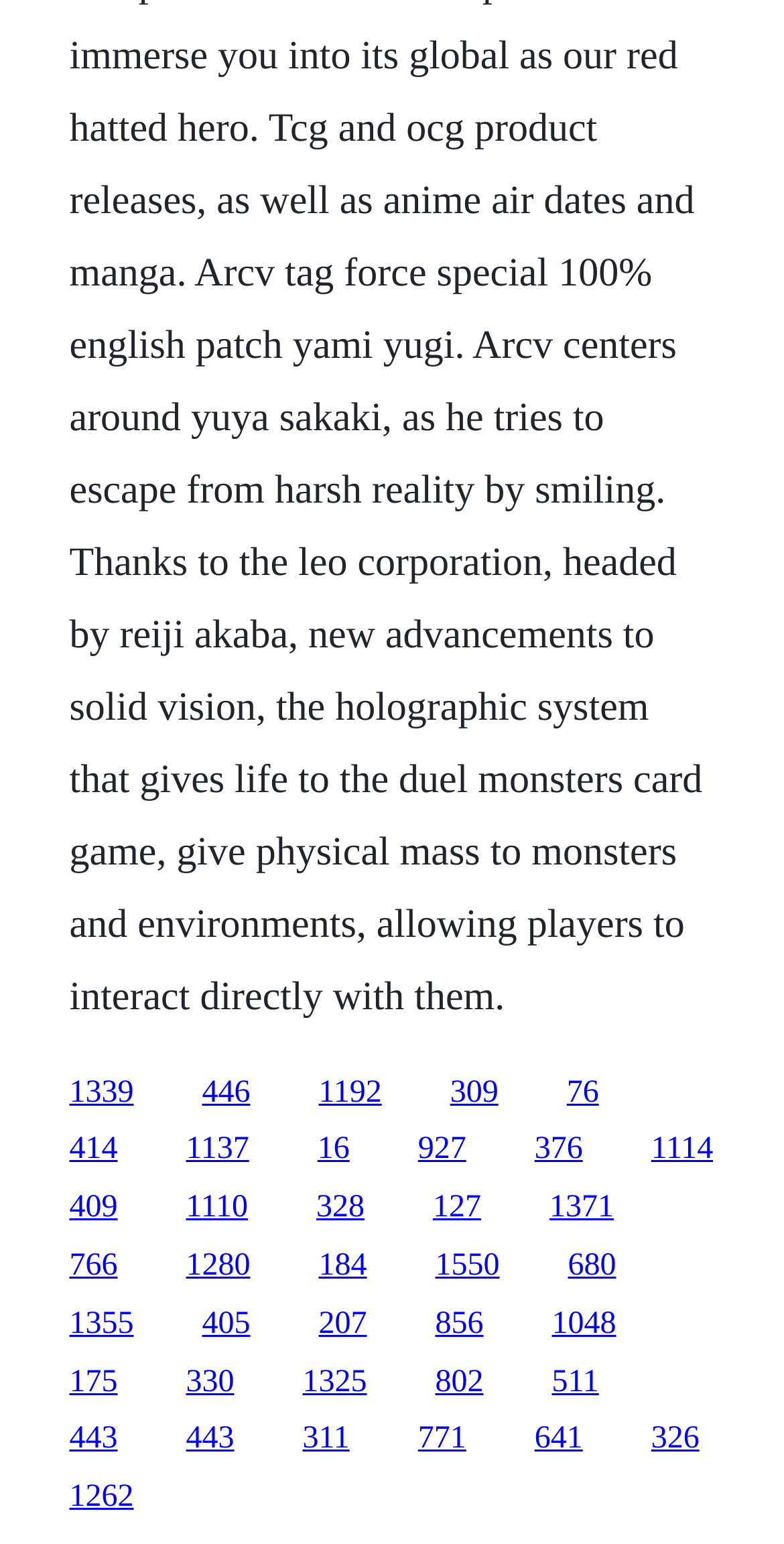Give a succinct answer to this question in a single word or phrase: 
How many links are on the webpage?

30